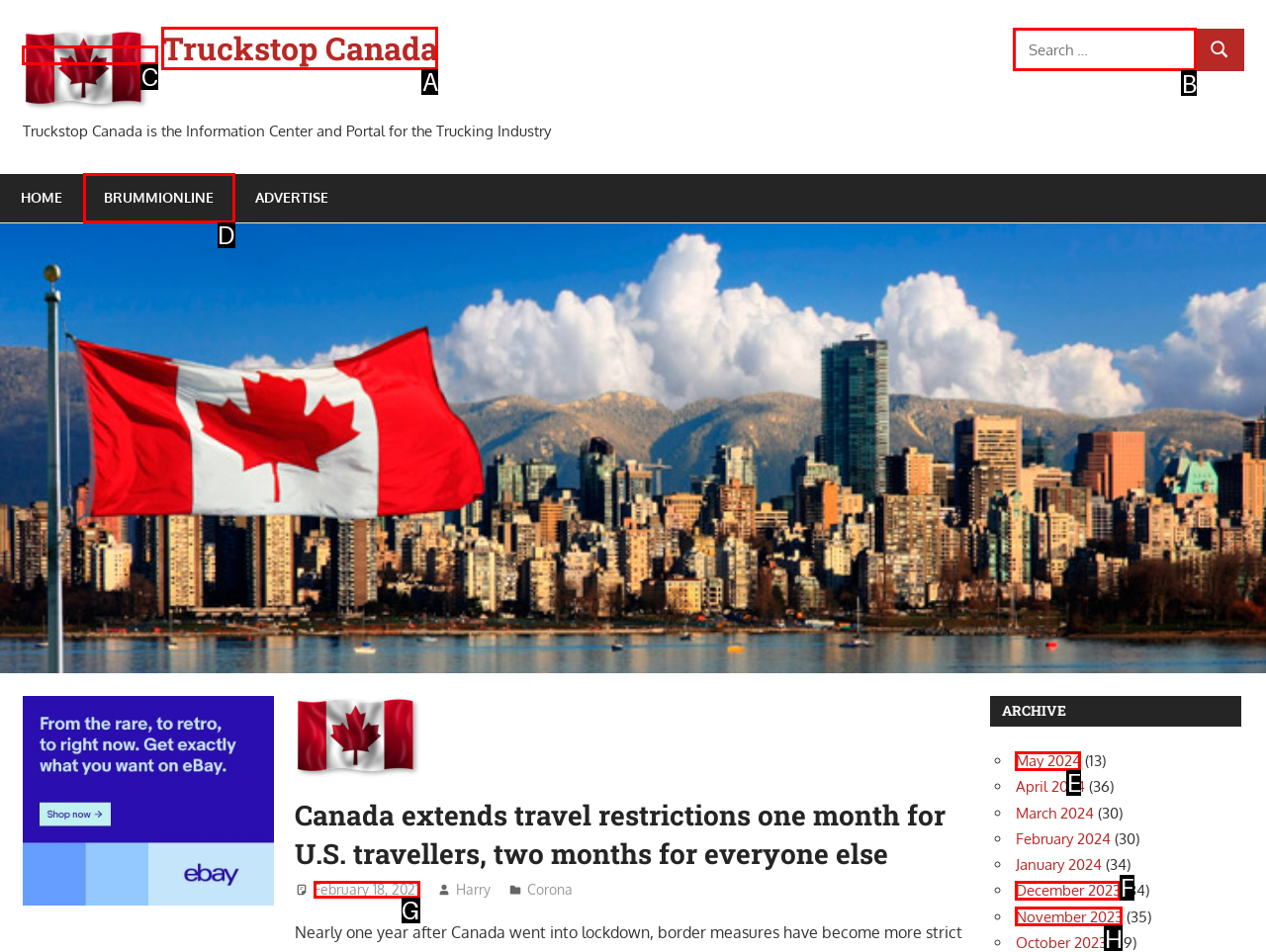Identify the HTML element that corresponds to the following description: February 18, 2021 Provide the letter of the best matching option.

G